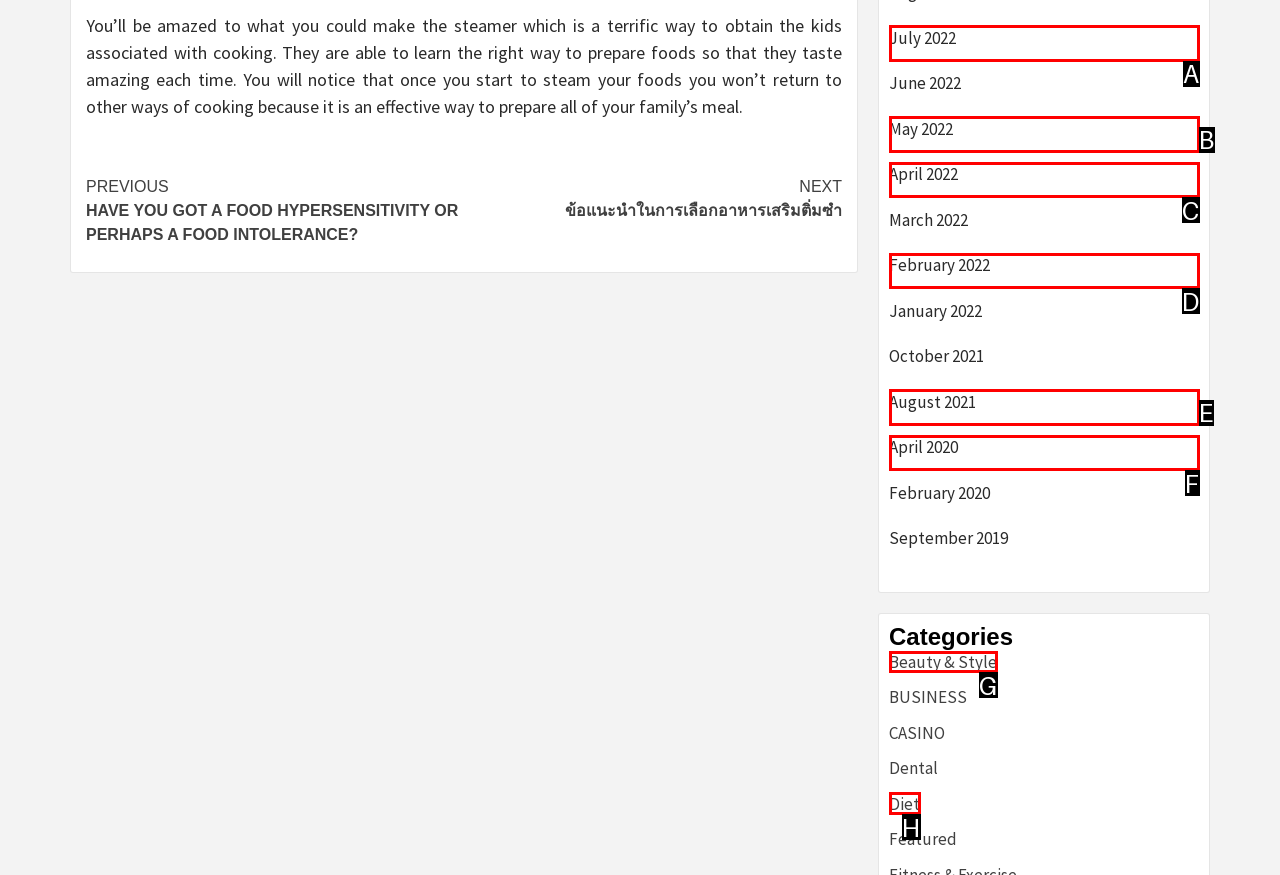Determine which UI element you should click to perform the task: Explore 'Beauty & Style'
Provide the letter of the correct option from the given choices directly.

G